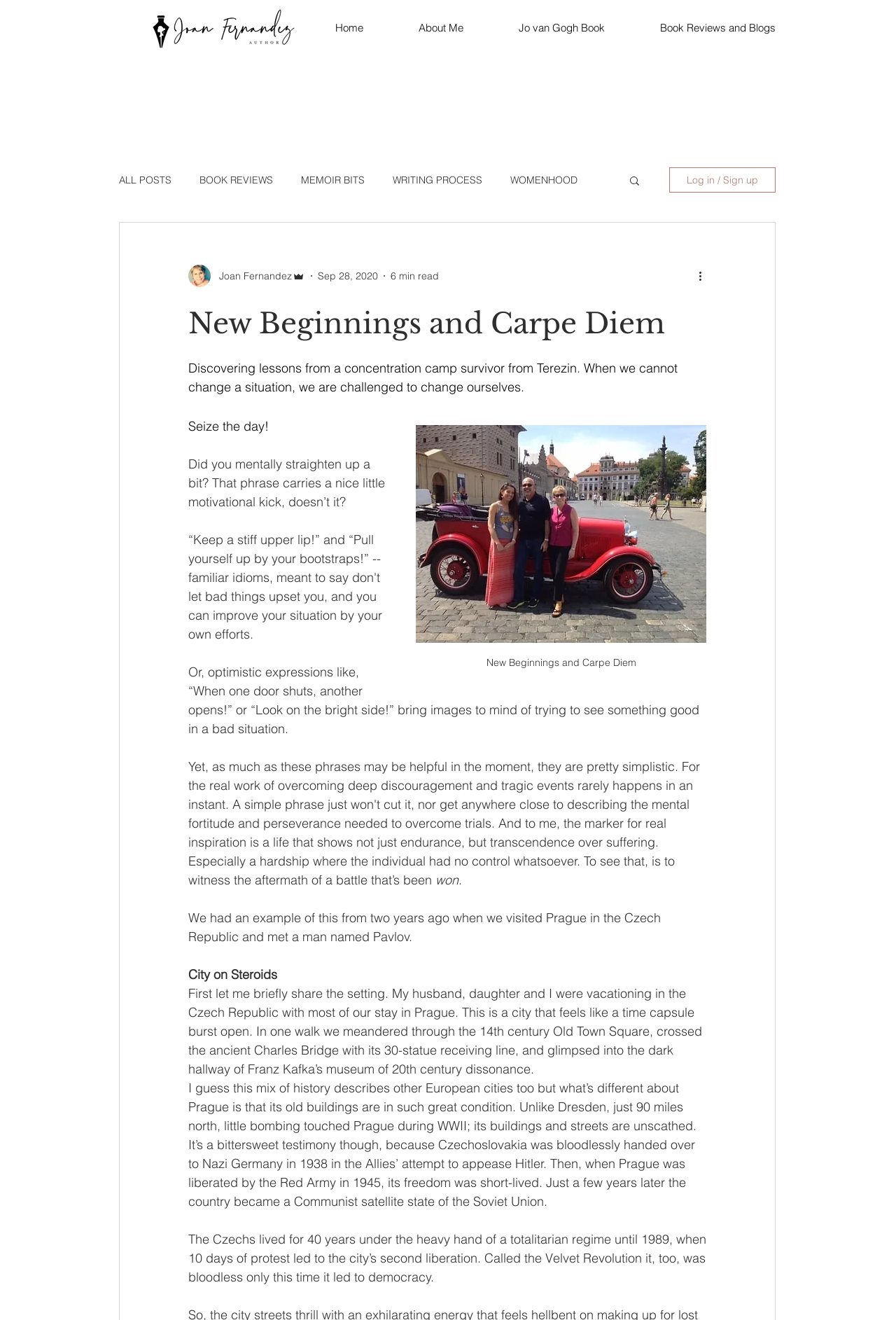Please determine the bounding box coordinates of the section I need to click to accomplish this instruction: "Click the 'Home' link".

[0.343, 0.009, 0.436, 0.033]